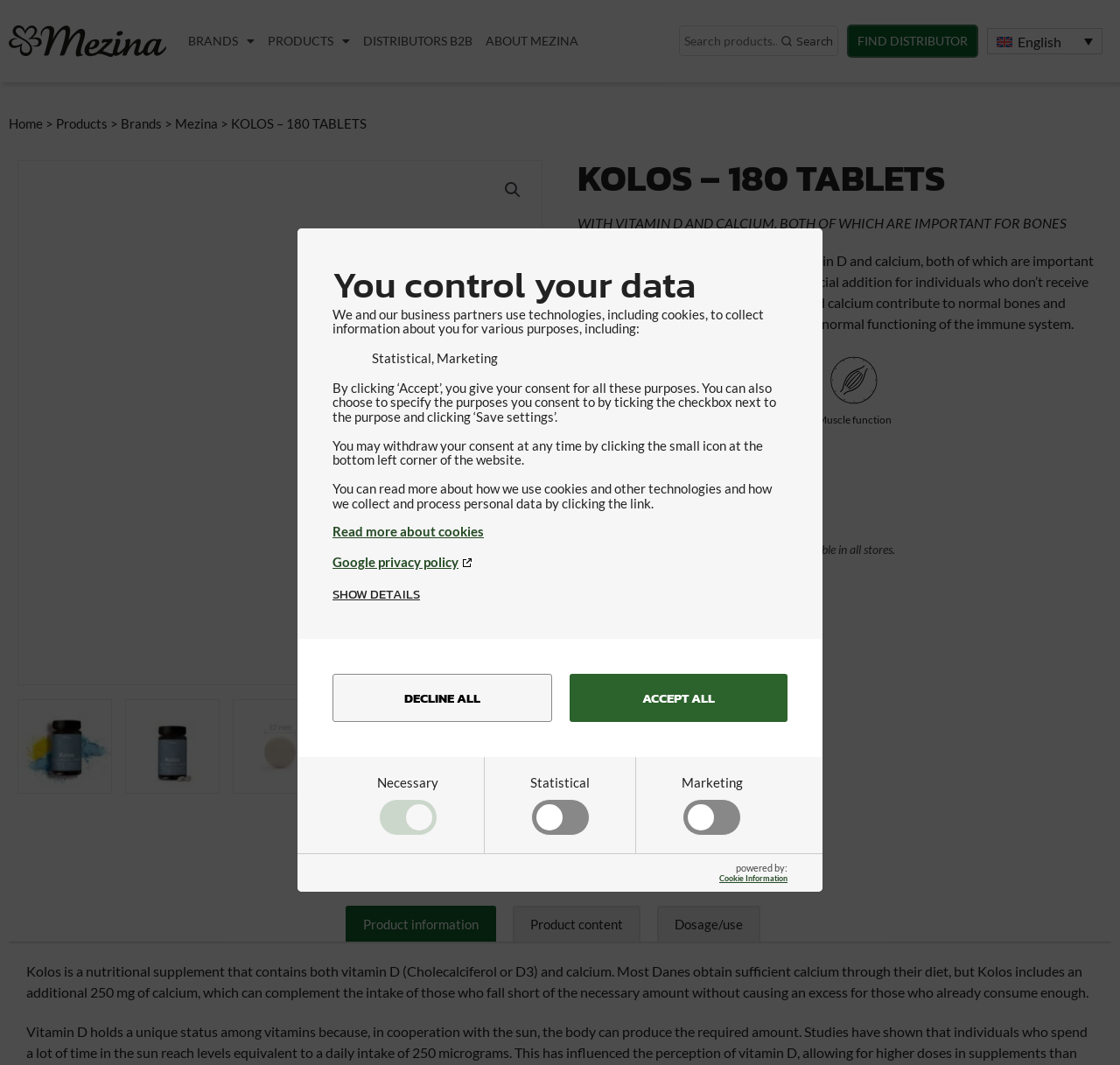How many tabs are there in the tab list?
Kindly answer the question with as much detail as you can.

The number of tabs can be found by counting the tab elements in the tab list, which are 'Product information', 'Product content', and 'Dosage/use'.